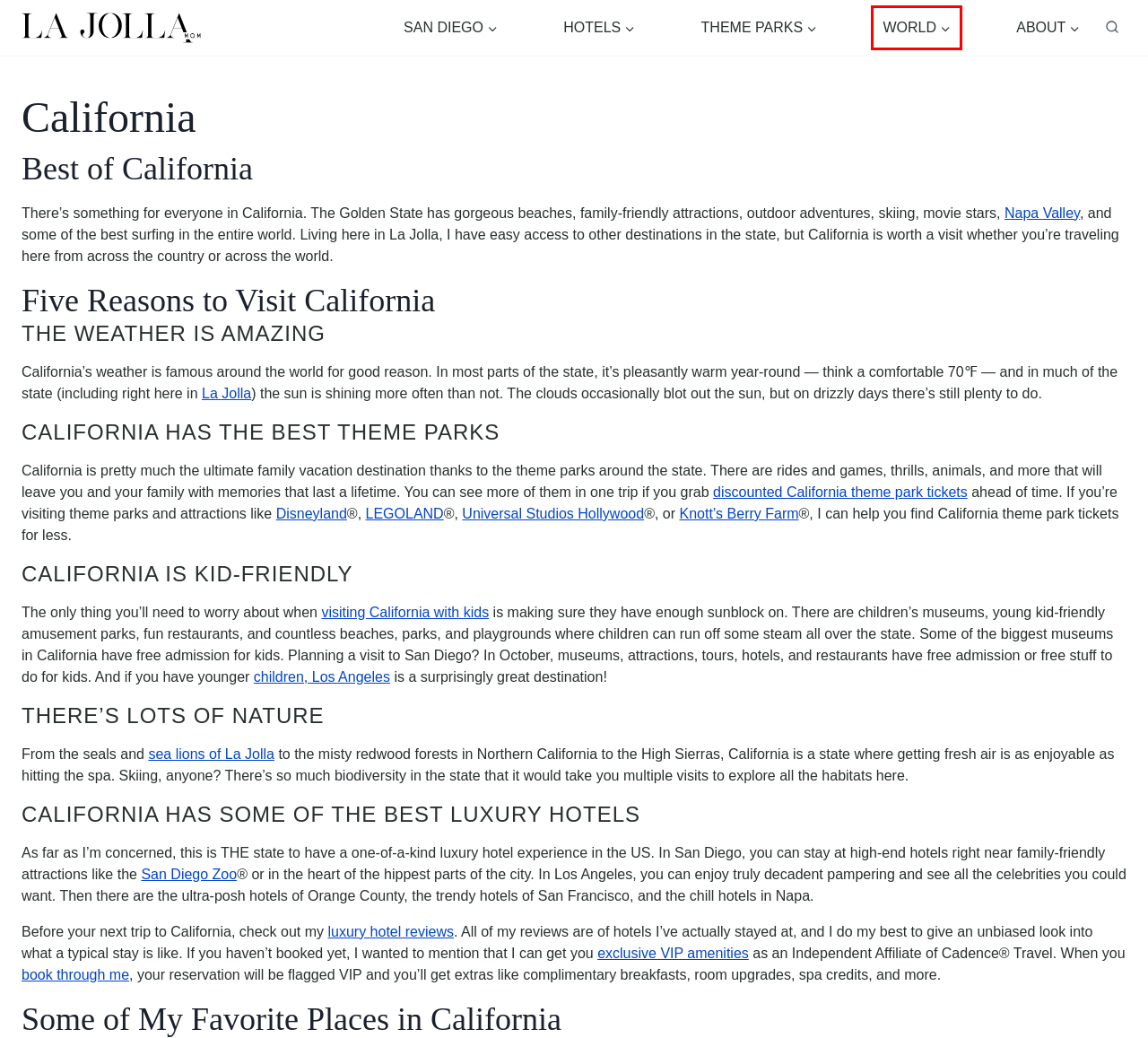You have a screenshot showing a webpage with a red bounding box highlighting an element. Choose the webpage description that best fits the new webpage after clicking the highlighted element. The descriptions are:
A. San Diego Travel: Local Tips For Where To Stay & What To Do | La Jolla Mom
B. Buy Discount California Theme Park Tickets & Cheap Amusement Park Tickets Here
C. Can You See Balboa Park And San Diego Zoo On The Same Day? - La Jolla Mom
D. 18 Ways To Buy Discount LEGOLAND California Tickets: Promo Code + $29 Kids!
E. How To Buy Discount Disneyland Tickets: 14 Cheapest Ways + Summer 2024 Promo
F. 20 BEST Things To Do In California With Kids The Whole Family Will Love
G. La Jolla Neighborhood Guide: Best Attractions, Hotels & Activities - La Jolla Mom
H. Travel Destinations For International & USA Travel | La Jolla Mom

H